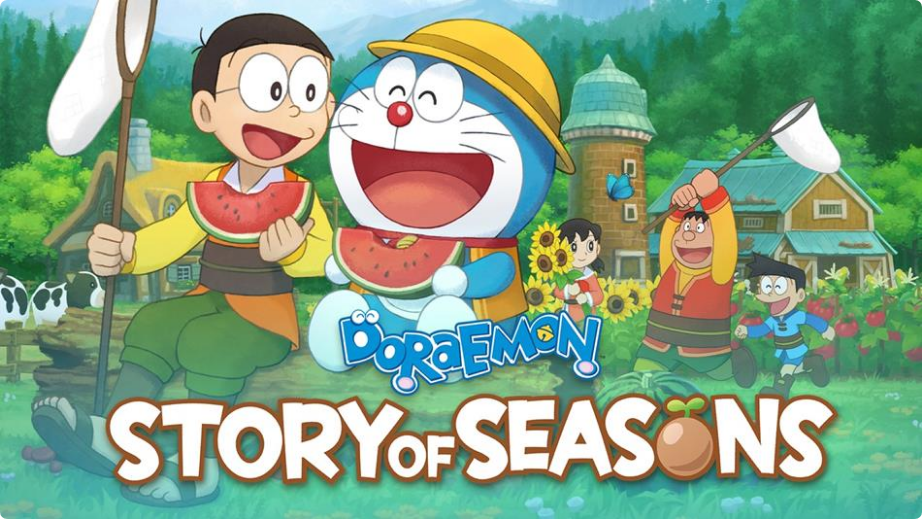What is Doraemon wearing on its head?
Answer with a single word or short phrase according to what you see in the image.

A yellow hat